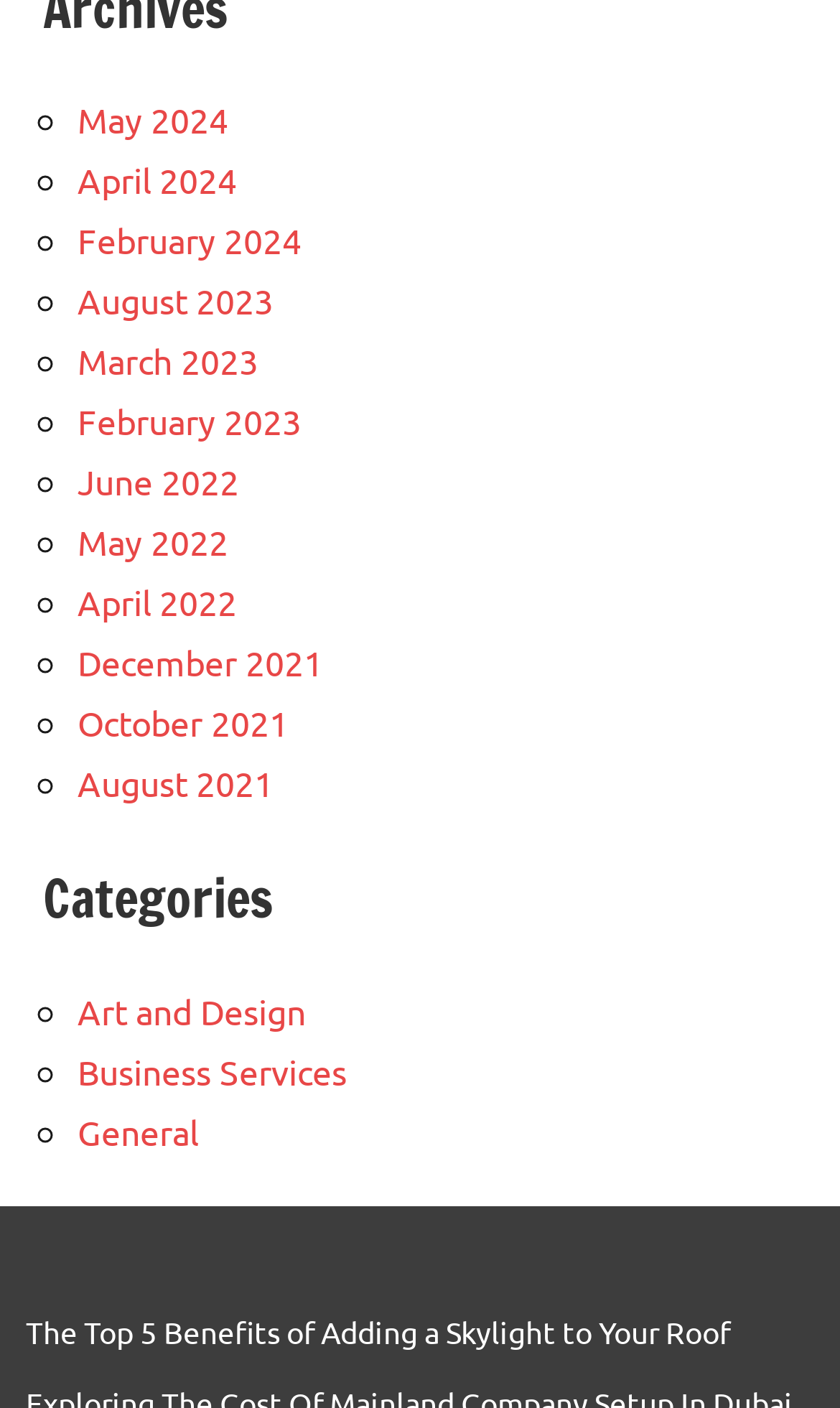How many categories are listed?
Refer to the image and provide a one-word or short phrase answer.

4